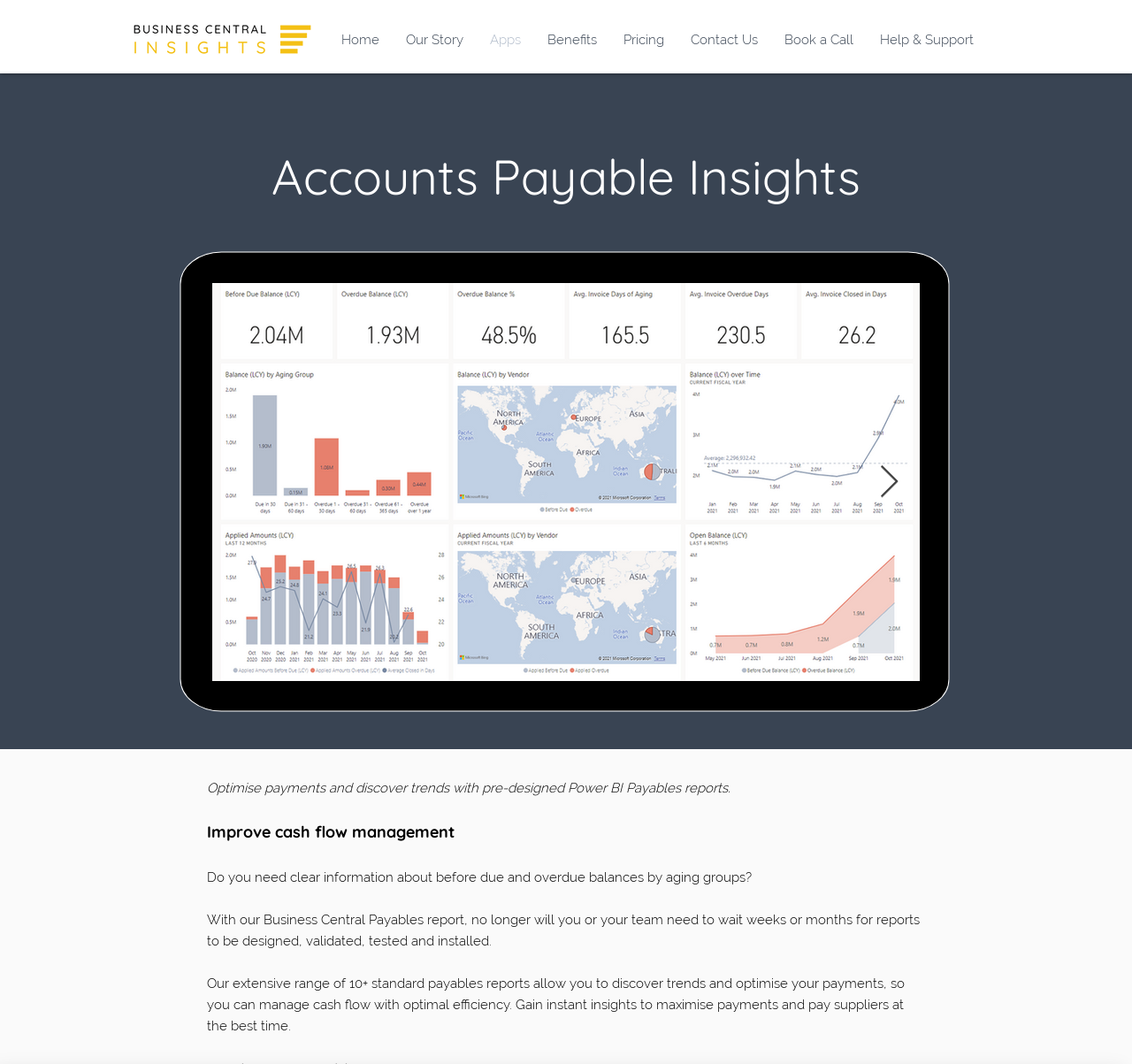Determine the bounding box coordinates of the section I need to click to execute the following instruction: "View the Payables Dashboard". Provide the coordinates as four float numbers between 0 and 1, i.e., [left, top, right, bottom].

[0.188, 0.266, 0.812, 0.64]